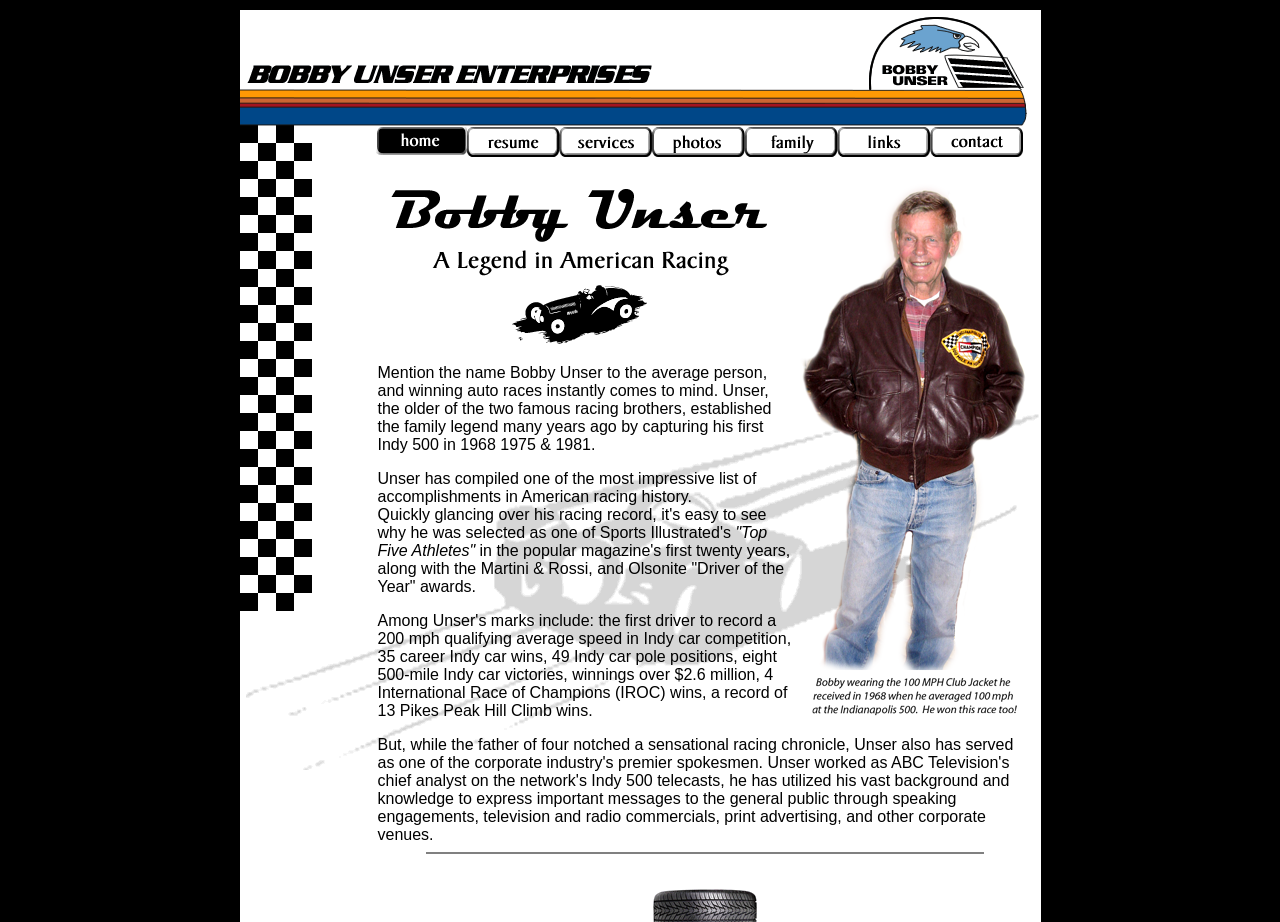Identify the bounding box for the UI element specified in this description: "alt="Bobby Unser Enterprises" name="index_r2_c5"". The coordinates must be four float numbers between 0 and 1, formatted as [left, top, right, bottom].

[0.51, 0.157, 0.582, 0.176]